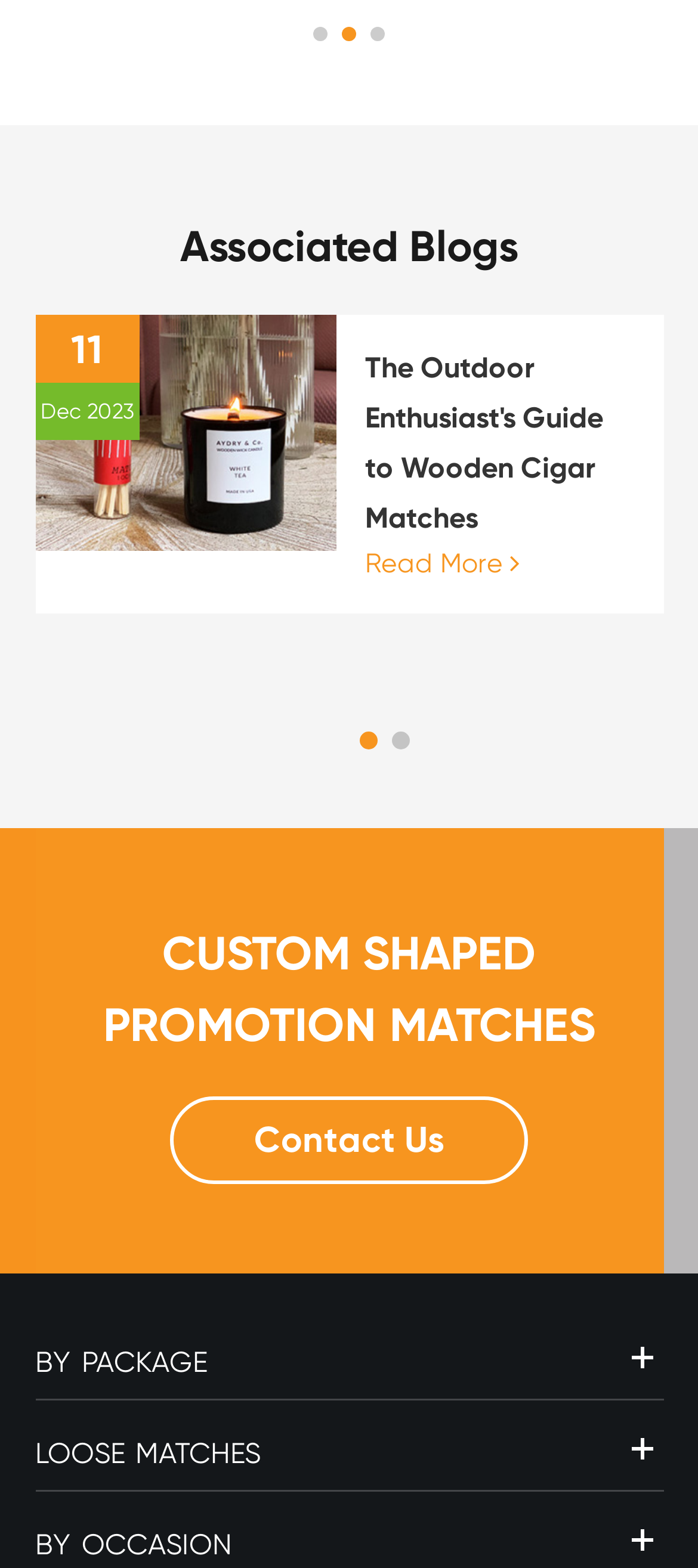Use a single word or phrase to answer the question: 
What is the purpose of the 'Read More' link?

To read more about the blog post